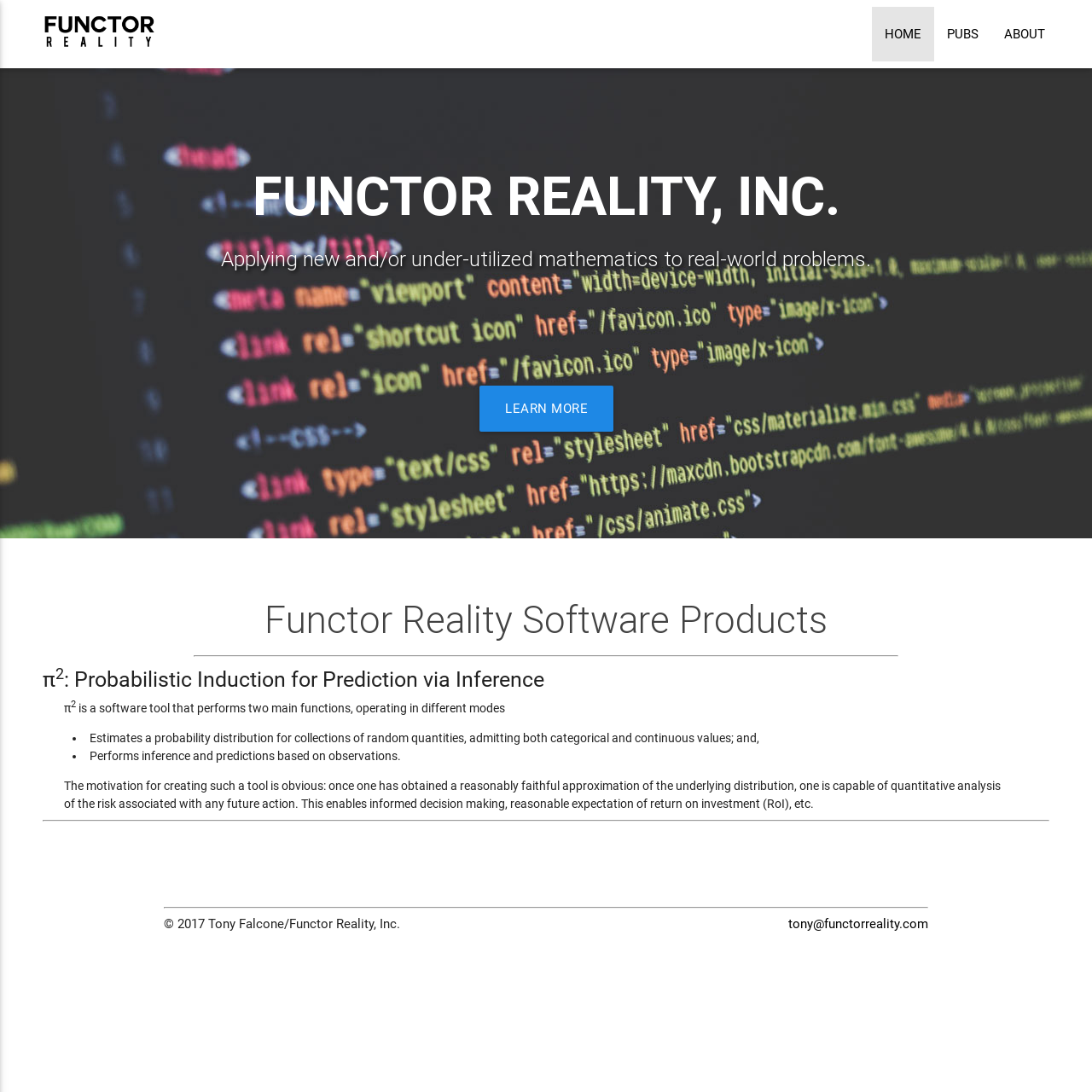What is the company name?
Refer to the image and provide a one-word or short phrase answer.

Functor Reality, Inc.